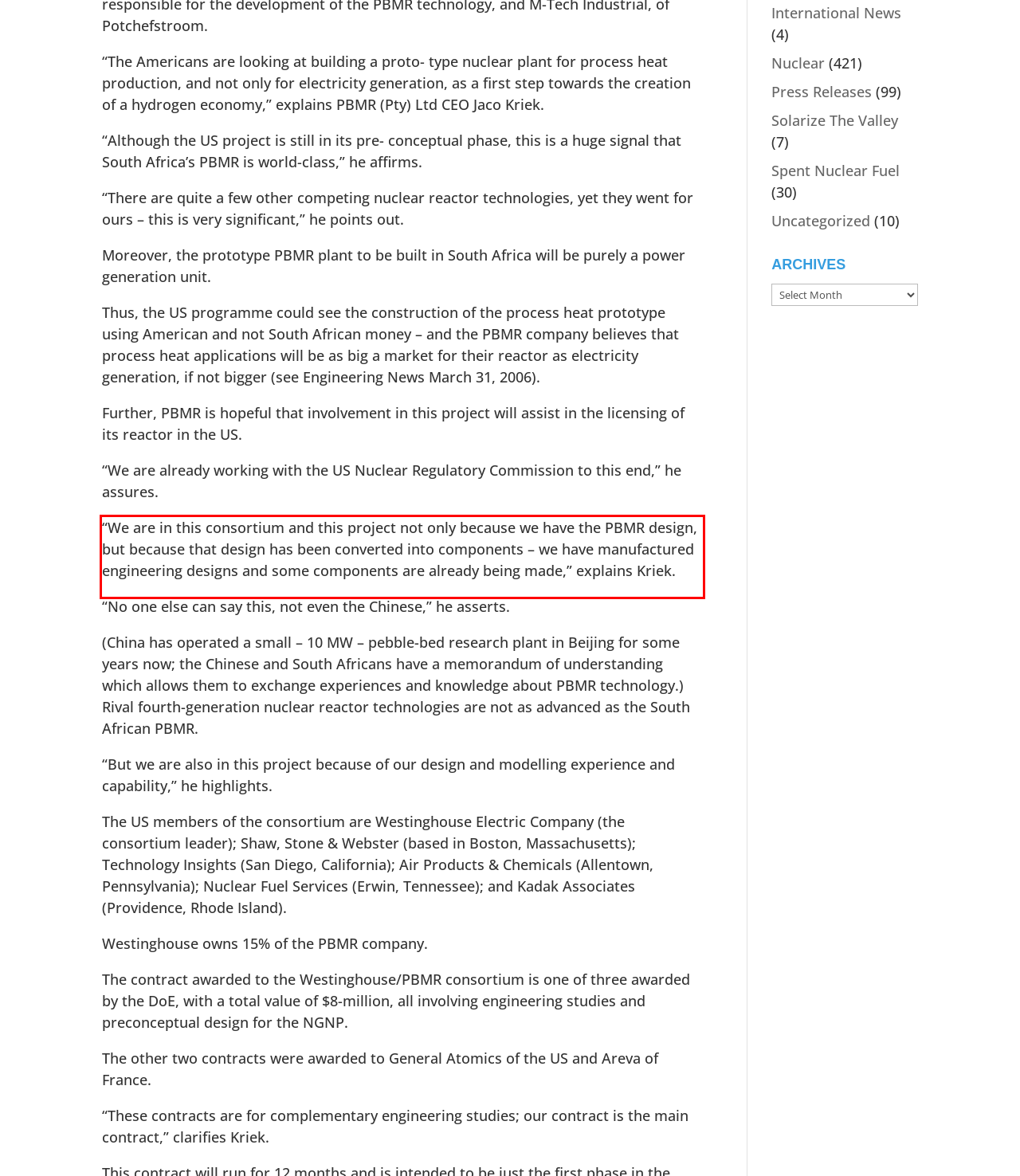Look at the screenshot of the webpage, locate the red rectangle bounding box, and generate the text content that it contains.

“We are in this consortium and this project not only because we have the PBMR design, but because that design has been converted into components – we have manufactured engineering designs and some components are already being made,” explains Kriek.